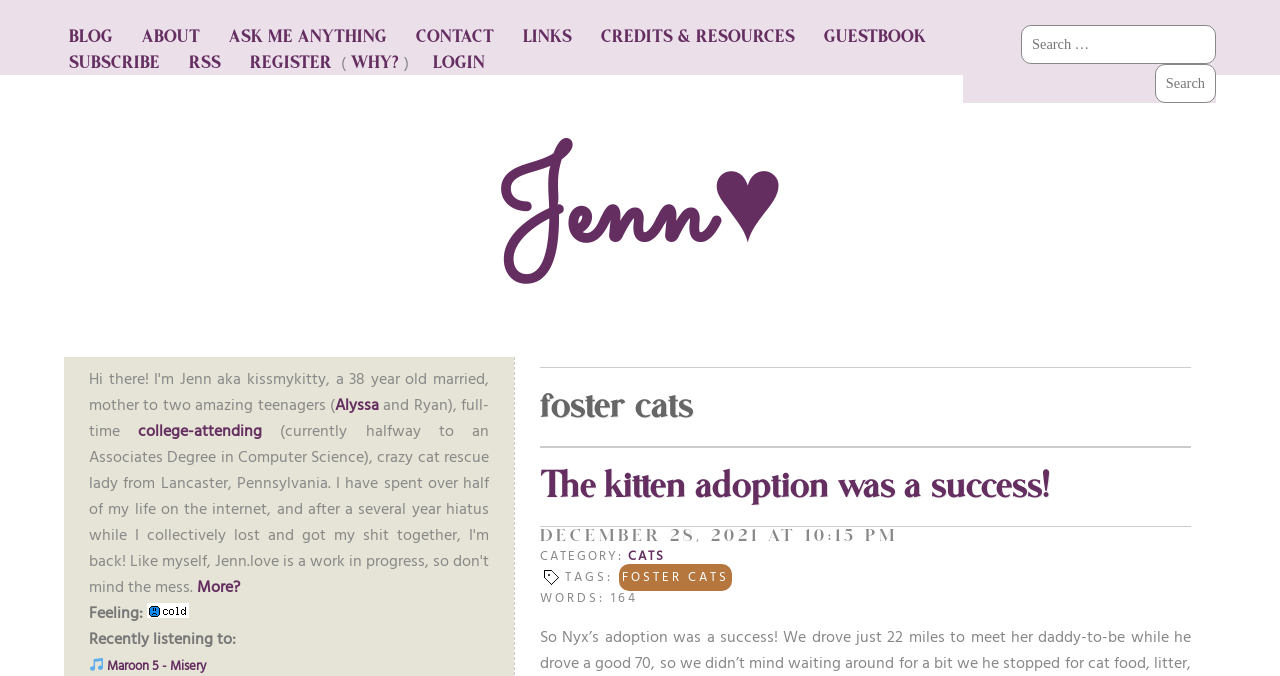Please identify the bounding box coordinates of the clickable area that will fulfill the following instruction: "Read the latest post". The coordinates should be in the format of four float numbers between 0 and 1, i.e., [left, top, right, bottom].

[0.422, 0.692, 0.82, 0.747]